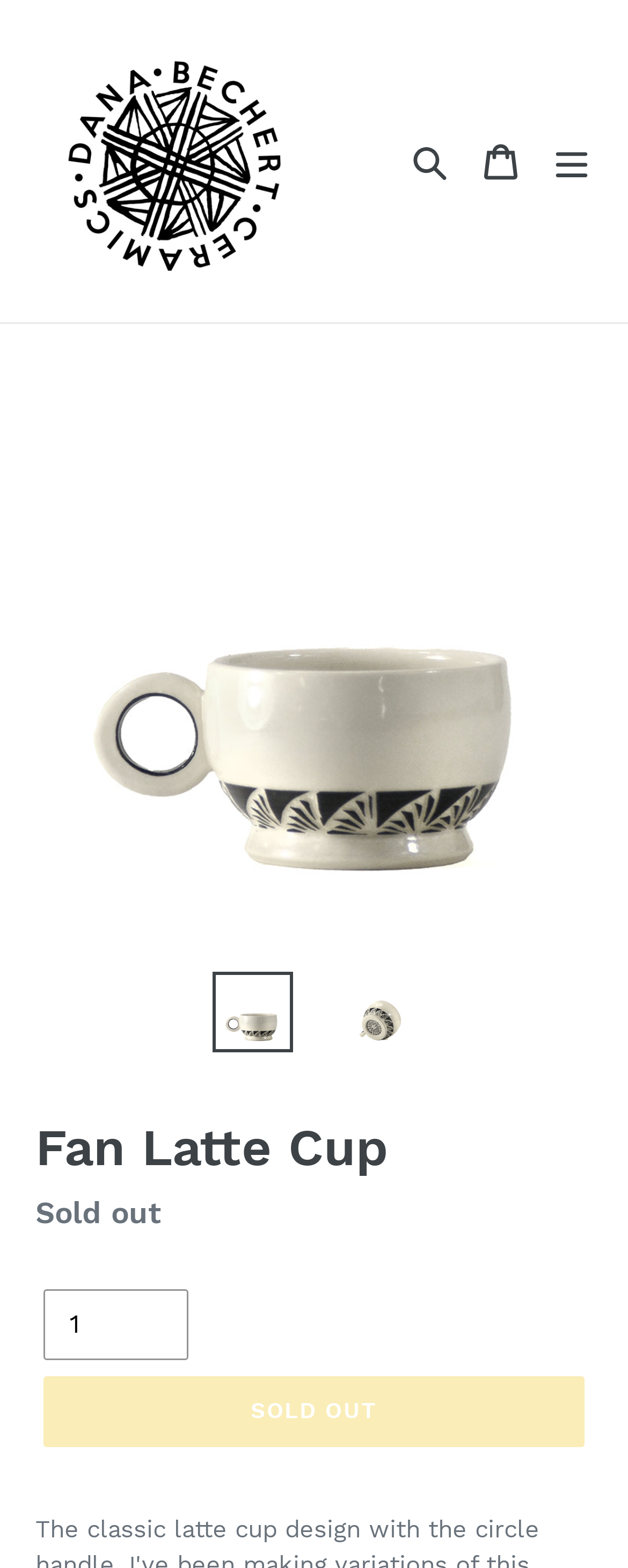Based on the element description: "Search", identify the UI element and provide its bounding box coordinates. Use four float numbers between 0 and 1, [left, top, right, bottom].

[0.628, 0.08, 0.741, 0.126]